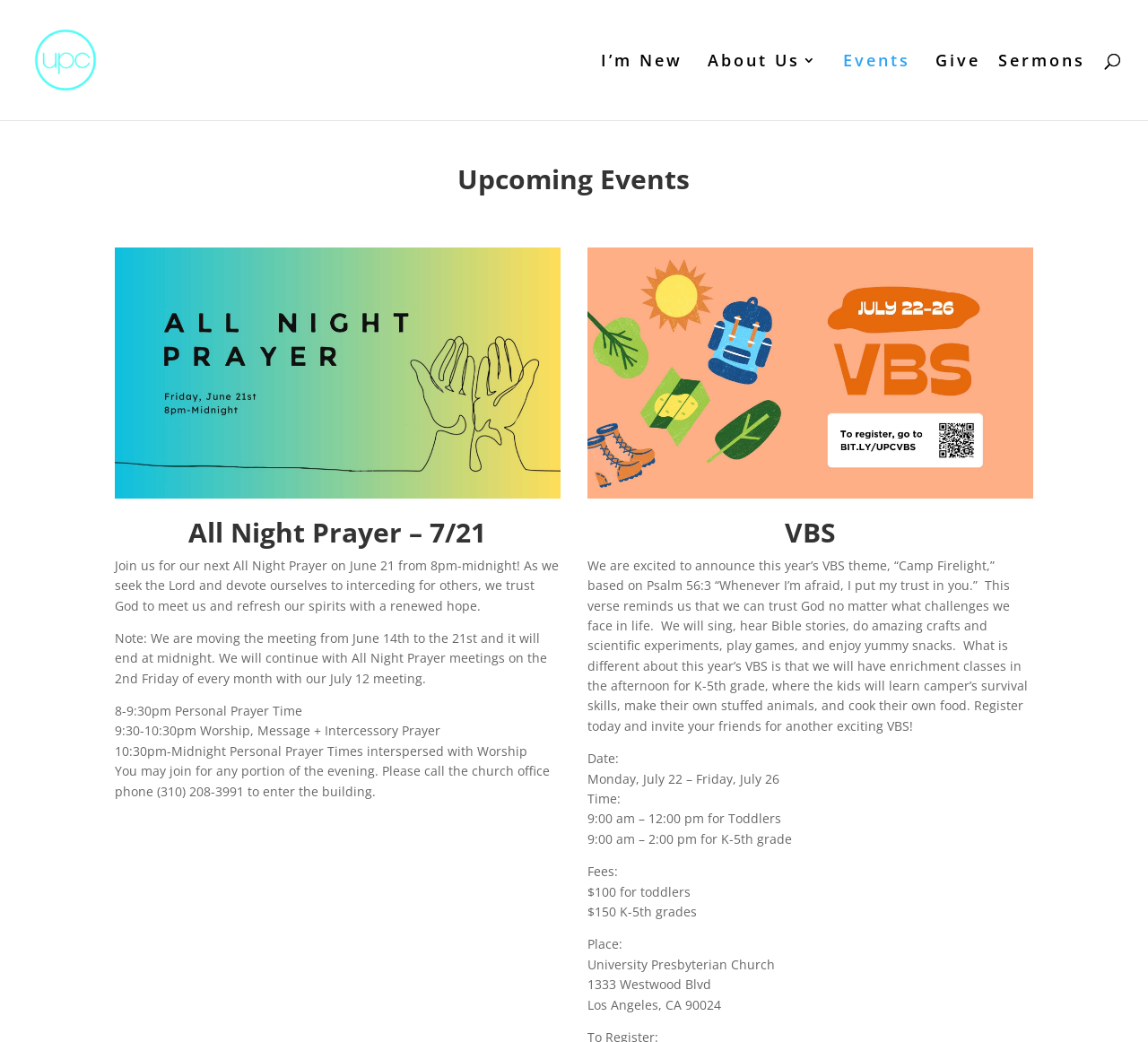Please answer the following question as detailed as possible based on the image: 
What is the phone number to call to enter the building for the All Night Prayer event?

The phone number to call to enter the building for the All Night Prayer event can be found in the section about Upcoming Events, which says 'You may join for any portion of the evening. Please call the church office phone (310) 208-3991 to enter the building'.